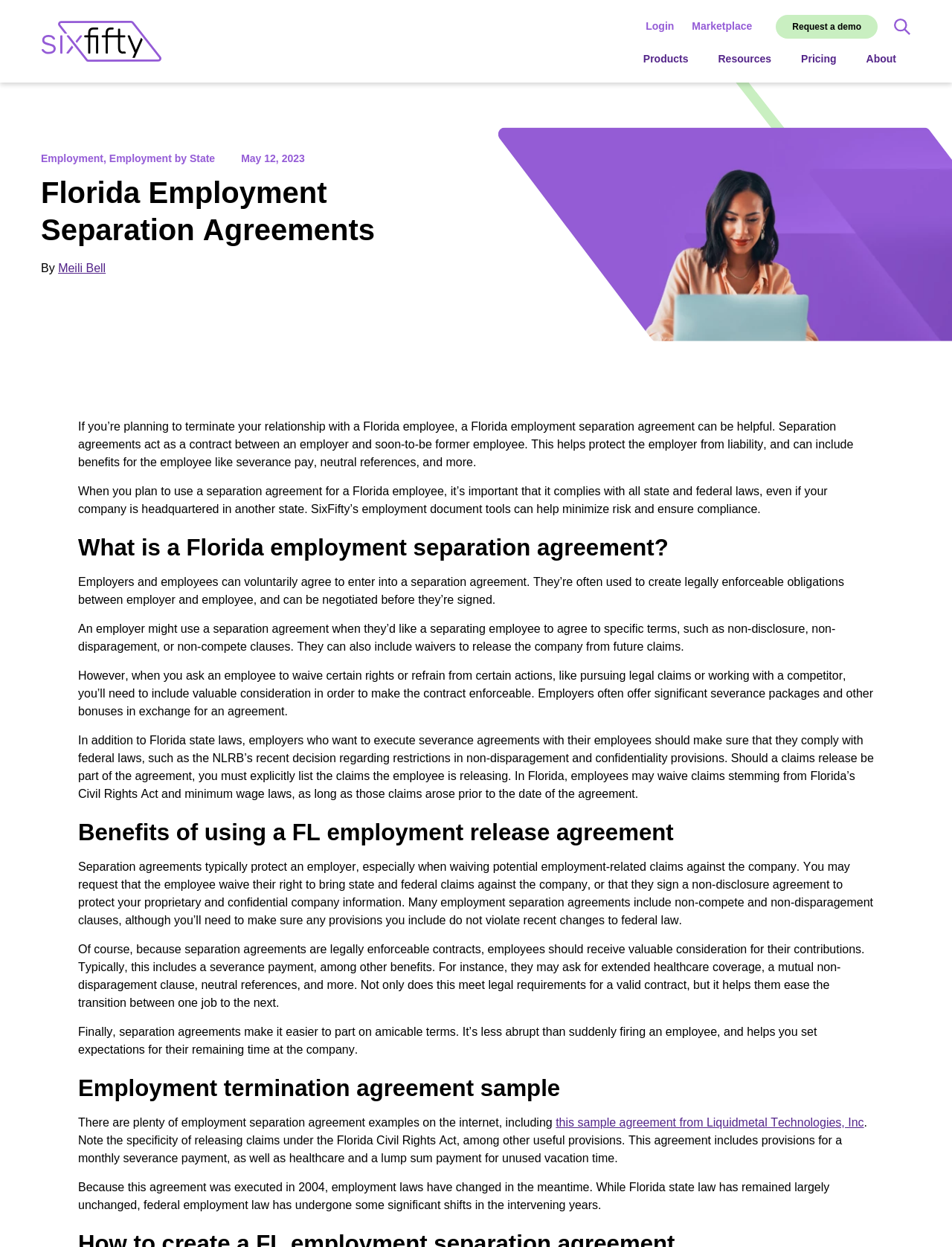Provide a single word or phrase answer to the question: 
What is included in a typical separation agreement?

Waivers, non-disclosure, and severance pay